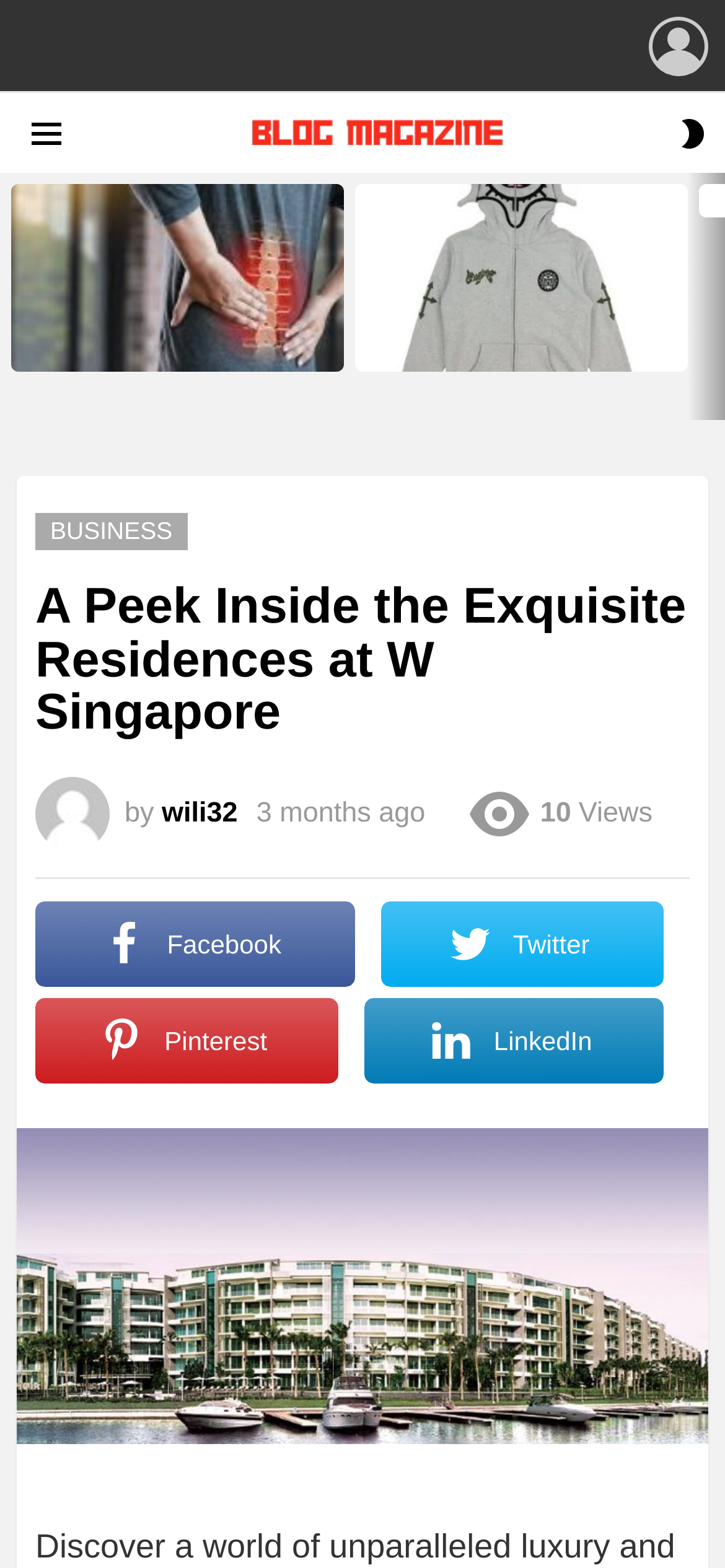Could you provide the bounding box coordinates for the portion of the screen to click to complete this instruction: "switch to a different skin"?

[0.935, 0.066, 0.976, 0.104]